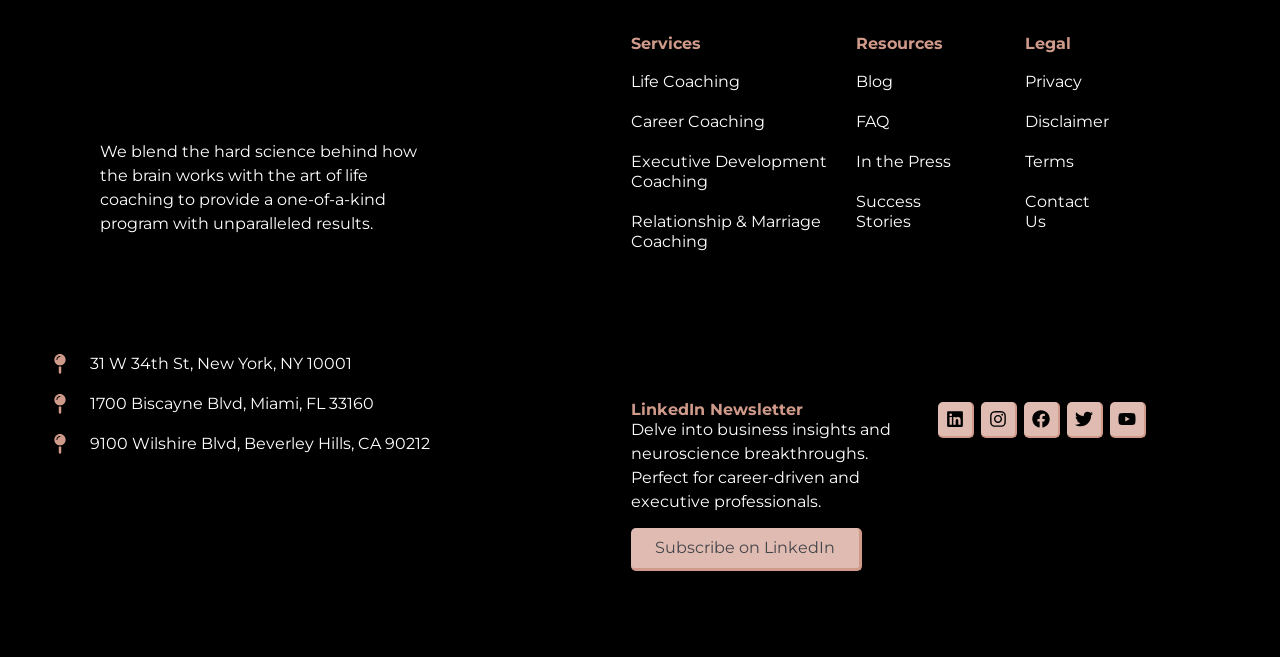Using the description "Relationship & Marriage Coaching", locate and provide the bounding box of the UI element.

[0.477, 0.308, 0.665, 0.399]